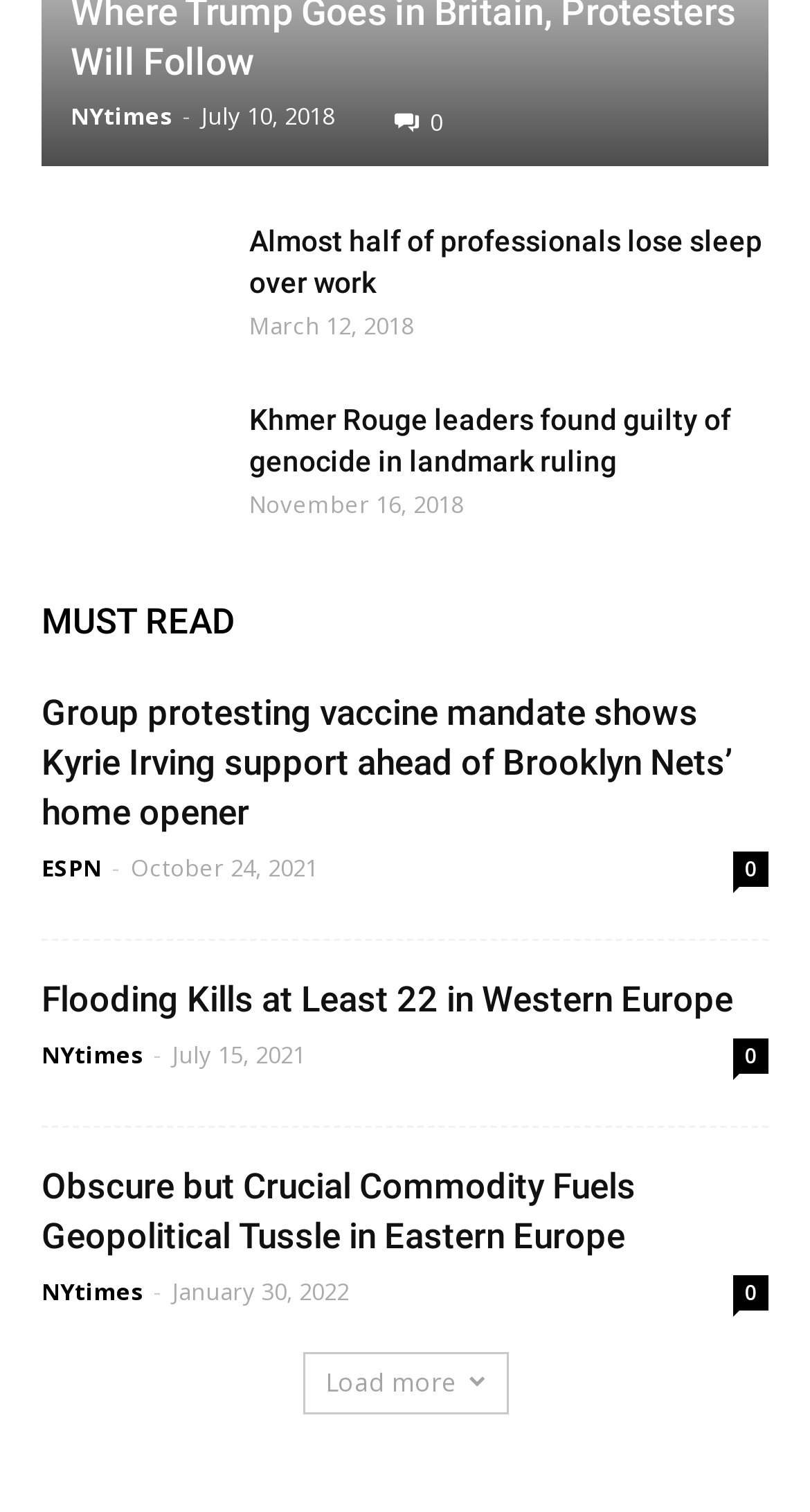What is the date of the article 'Almost half of professionals lose sleep over work'?
Please elaborate on the answer to the question with detailed information.

The date of the article 'Almost half of professionals lose sleep over work' can be found next to the article heading, where it says 'March 12, 2018' in a time format.